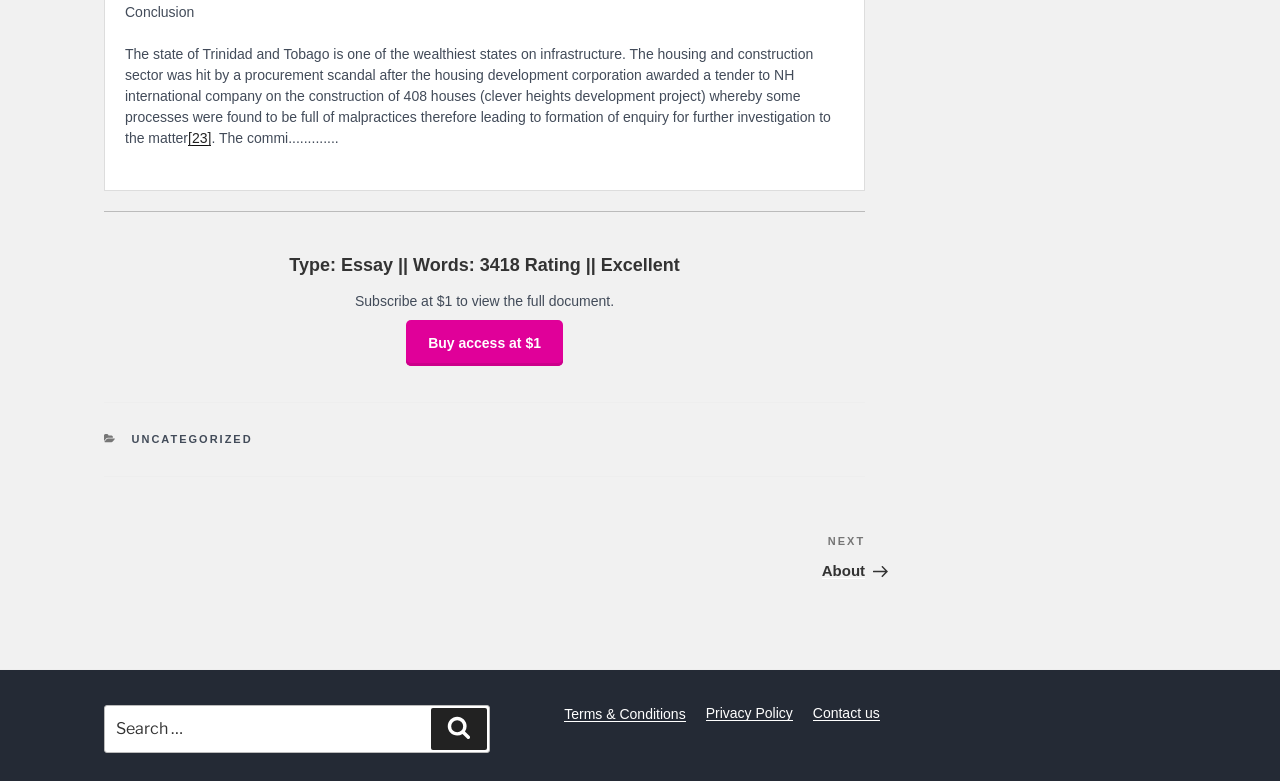Please provide a brief answer to the question using only one word or phrase: 
What is the topic of the essay?

Trinidad and Tobago